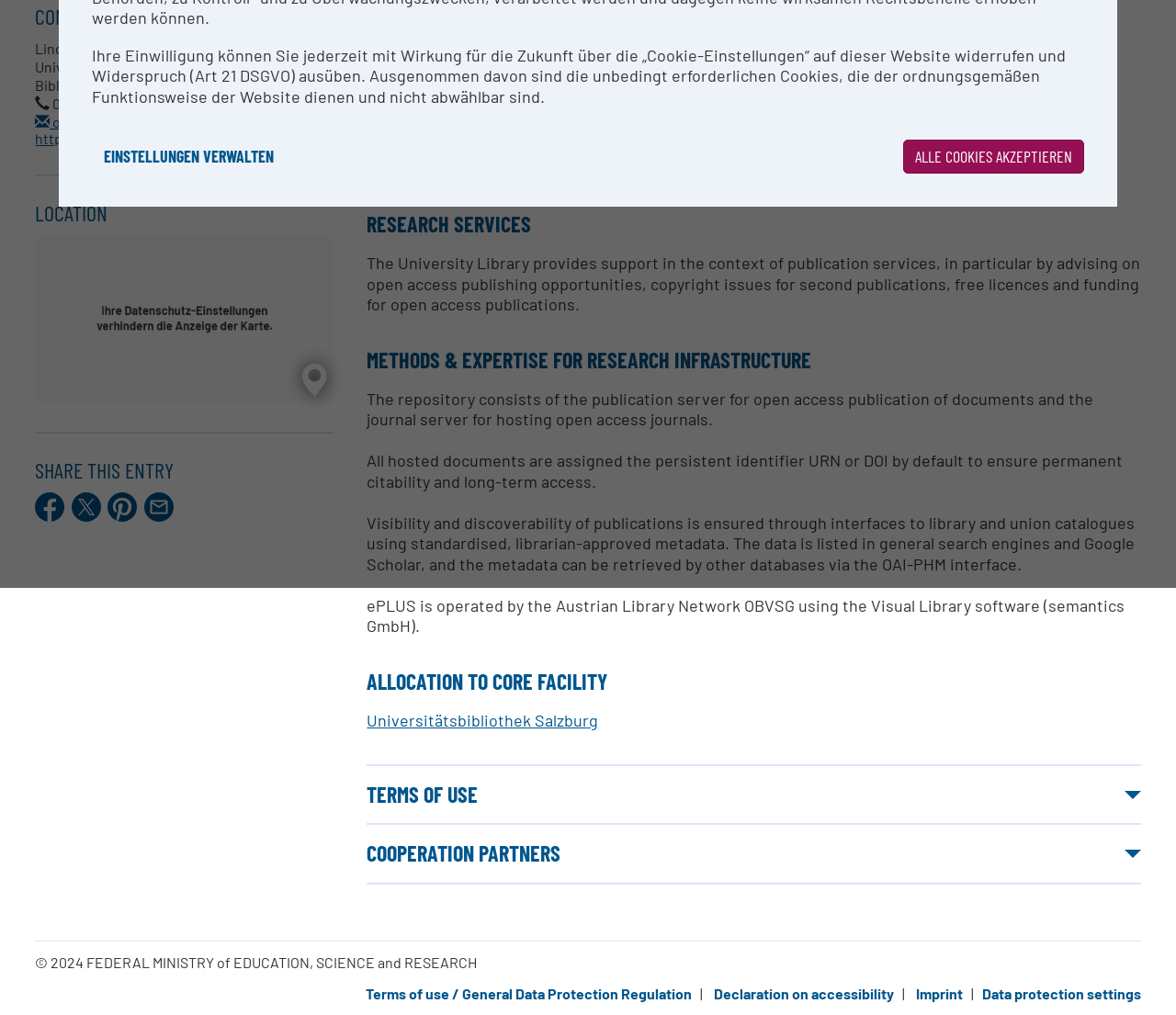Determine the bounding box coordinates of the UI element described by: "Pinterest".

[0.092, 0.485, 0.117, 0.514]